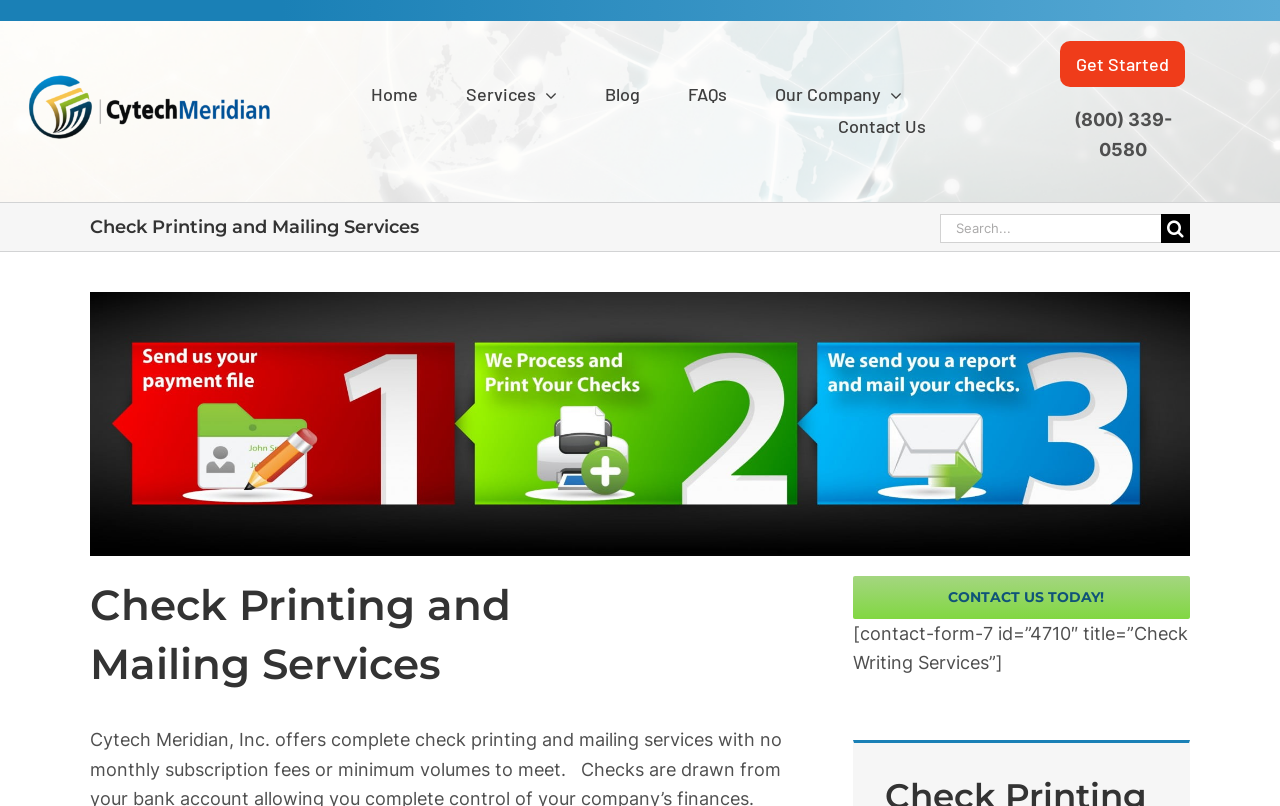Based on the element description Blog, identify the bounding box coordinates for the UI element. The coordinates should be in the format (top-left x, top-left y, bottom-right x, bottom-right y) and within the 0 to 1 range.

[0.472, 0.099, 0.5, 0.139]